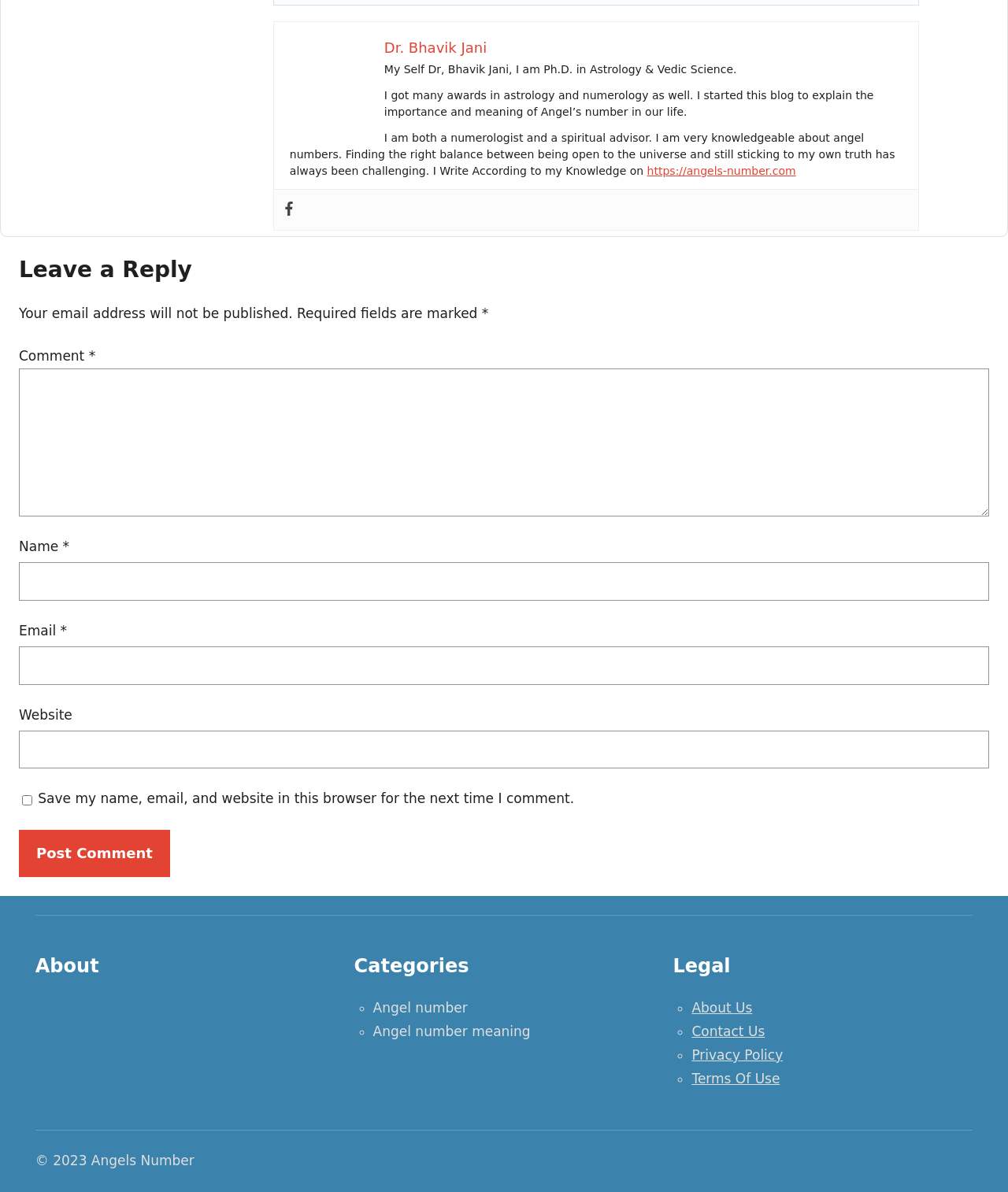Please identify the bounding box coordinates of the region to click in order to complete the given instruction: "Enter a comment in the comment box". The coordinates should be four float numbers between 0 and 1, i.e., [left, top, right, bottom].

[0.019, 0.309, 0.981, 0.434]